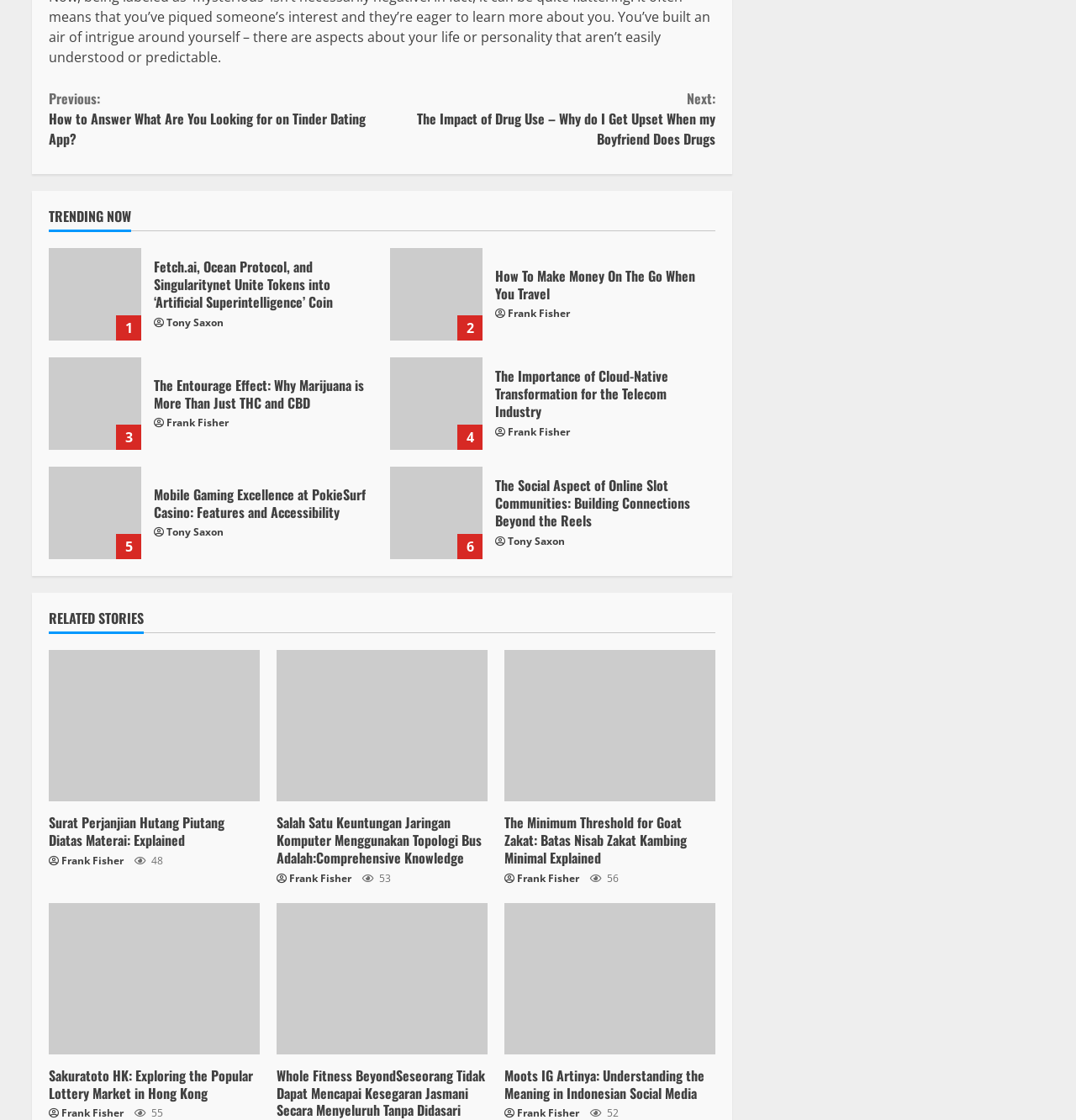Provide a brief response using a word or short phrase to this question:
How many minutes does it take to read the article 'Surat Perjanjian Hutang Piutang Diatas Materai: Explained'?

9